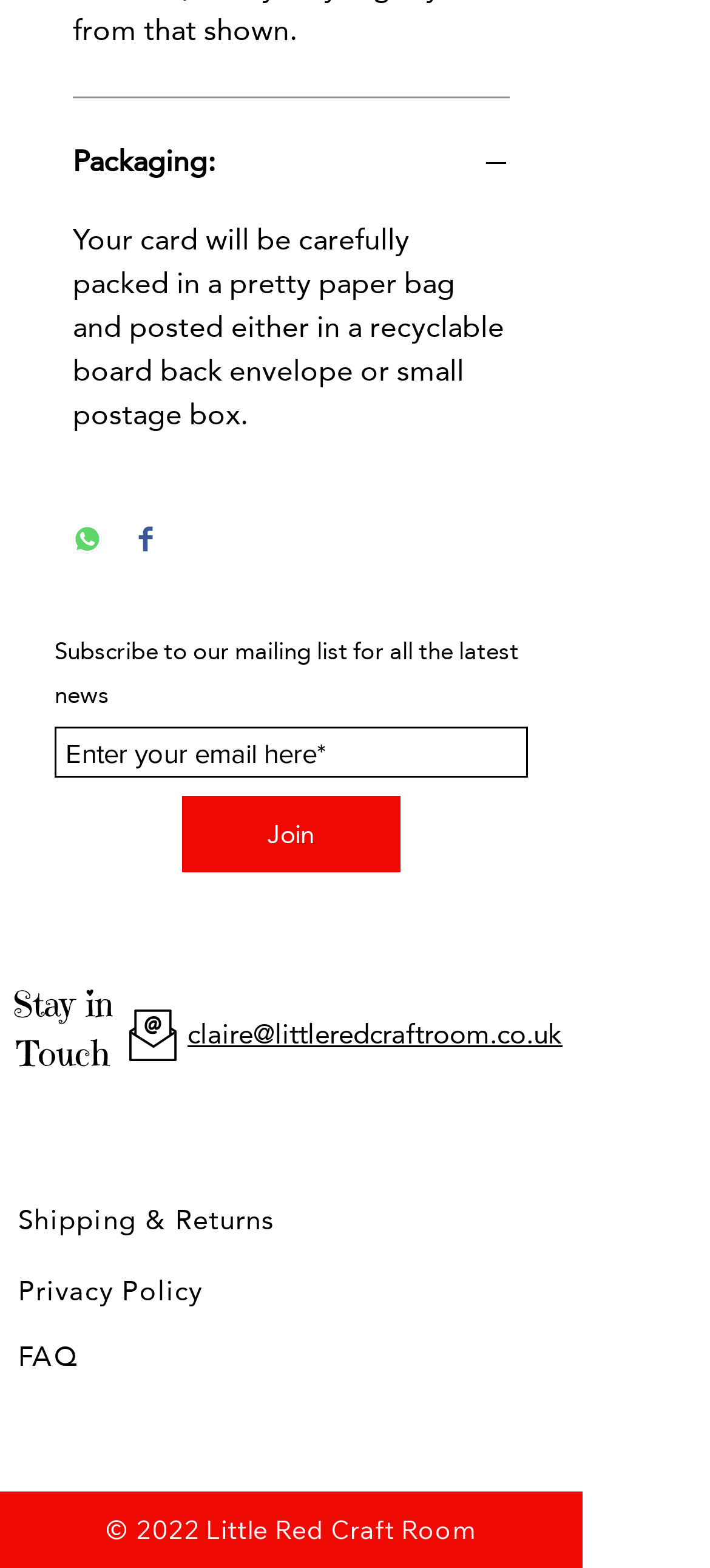Identify the bounding box of the UI element described as follows: "Shipping & Returns". Provide the coordinates as four float numbers in the range of 0 to 1 [left, top, right, bottom].

[0.026, 0.757, 0.386, 0.795]